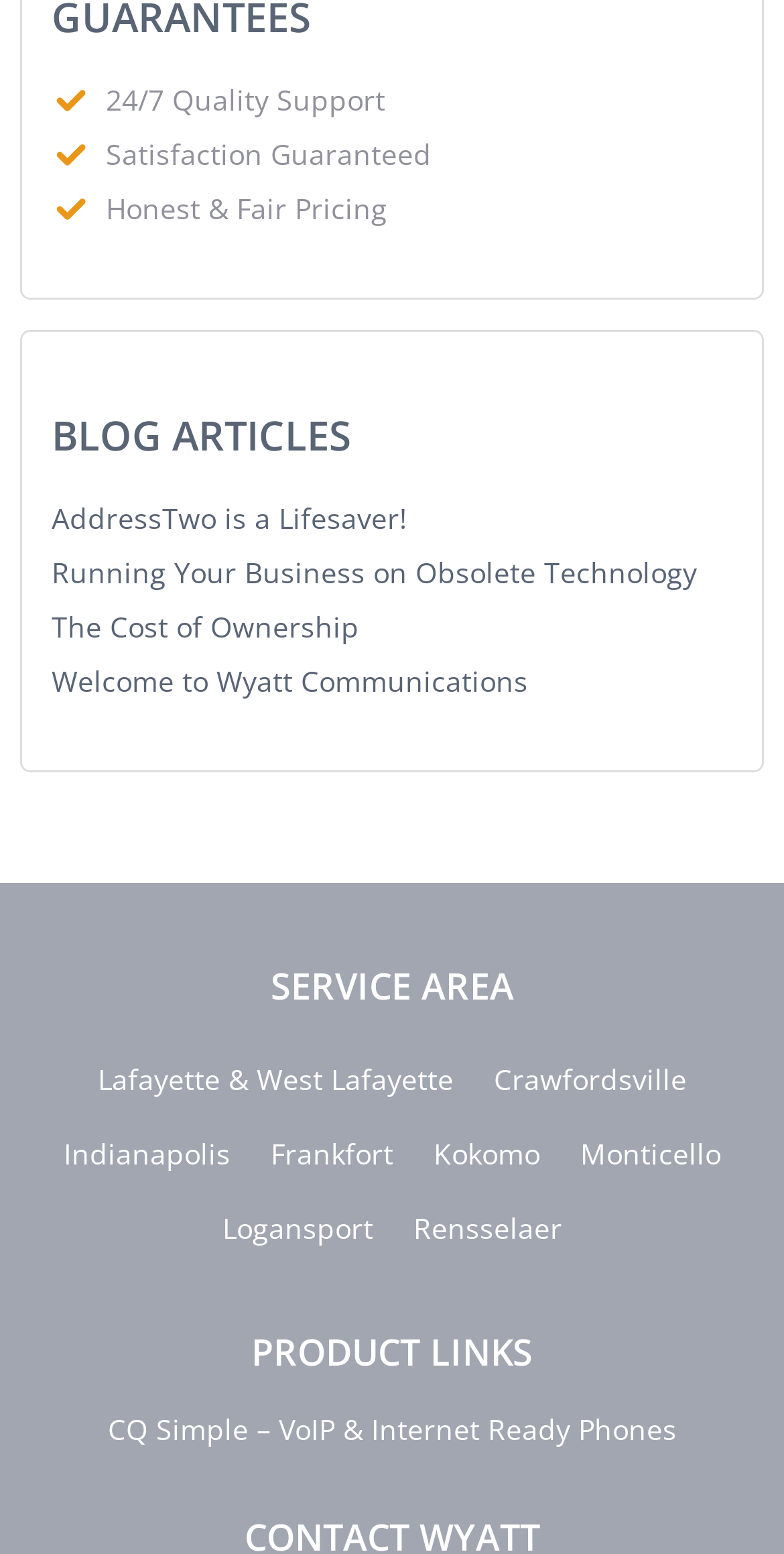What is the company's pricing policy?
Please provide a comprehensive and detailed answer to the question.

The company's pricing policy is mentioned at the top of the webpage, which is 'Honest & Fair Pricing', indicating that the company aims to provide transparent and fair pricing to its customers.